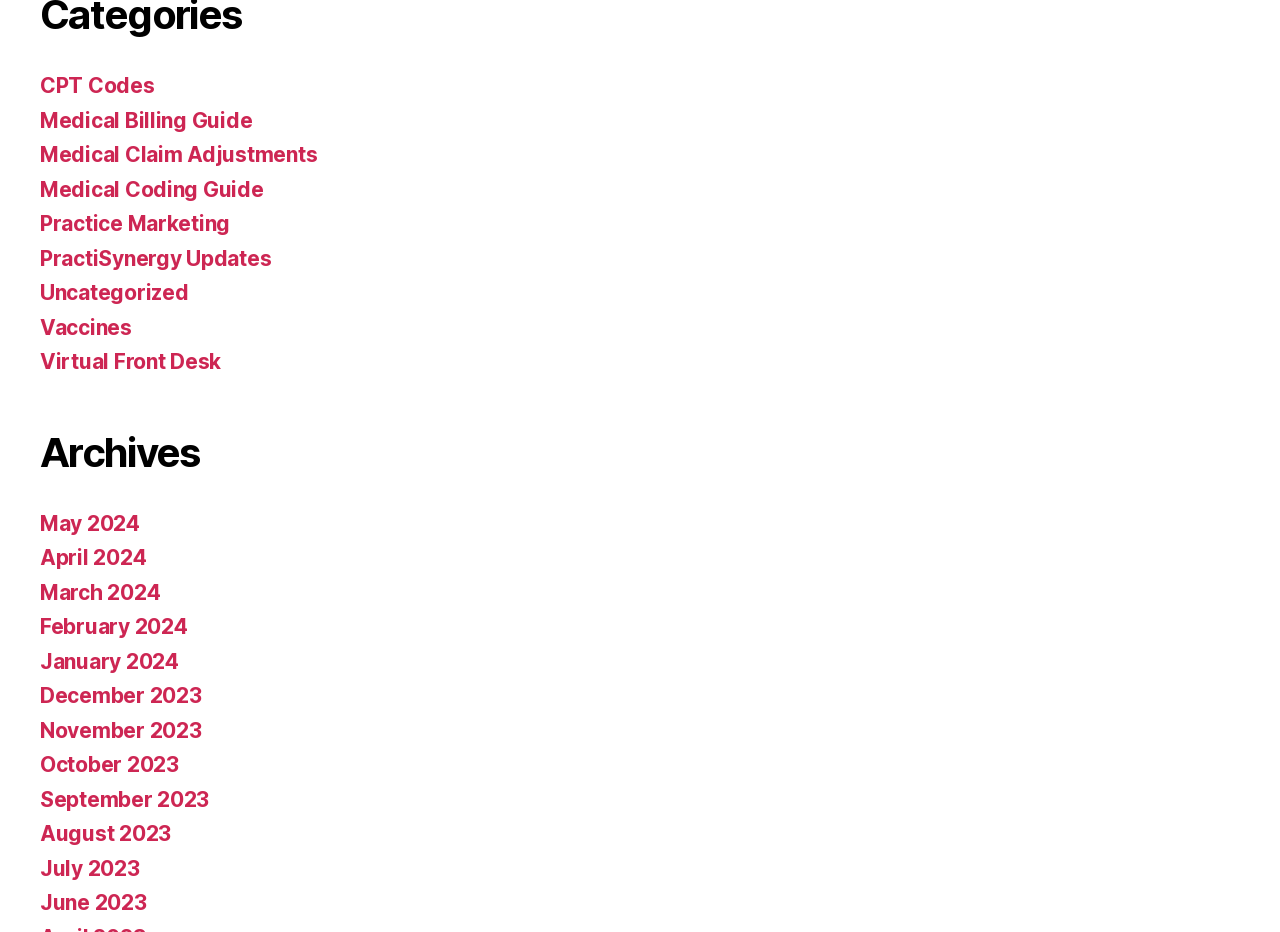Identify the bounding box for the given UI element using the description provided. Coordinates should be in the format (top-left x, top-left y, bottom-right x, bottom-right y) and must be between 0 and 1. Here is the description: November 2023

[0.031, 0.77, 0.157, 0.797]